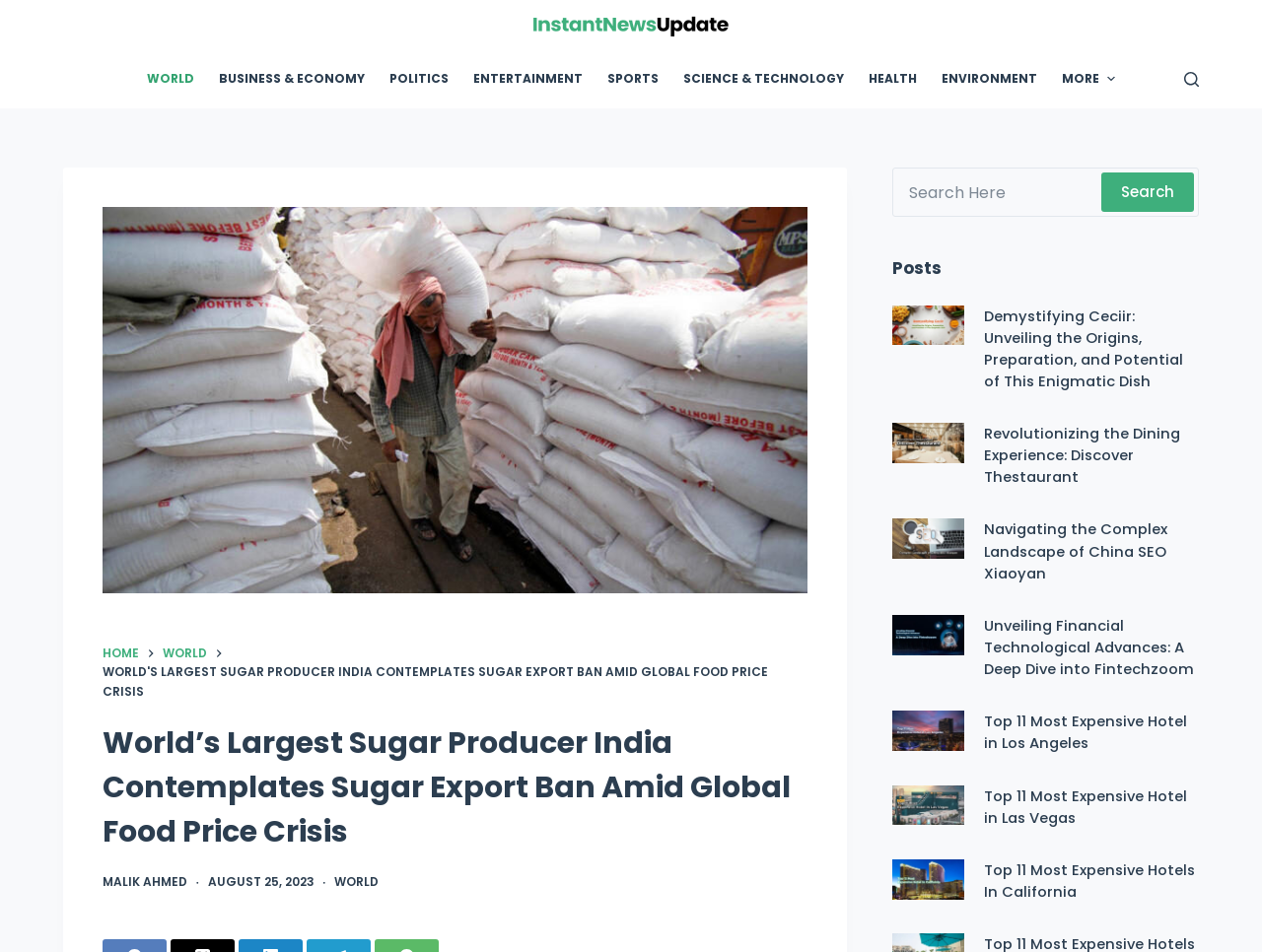Identify the bounding box coordinates of the region I need to click to complete this instruction: "Click the 'HOME' link".

[0.081, 0.676, 0.11, 0.696]